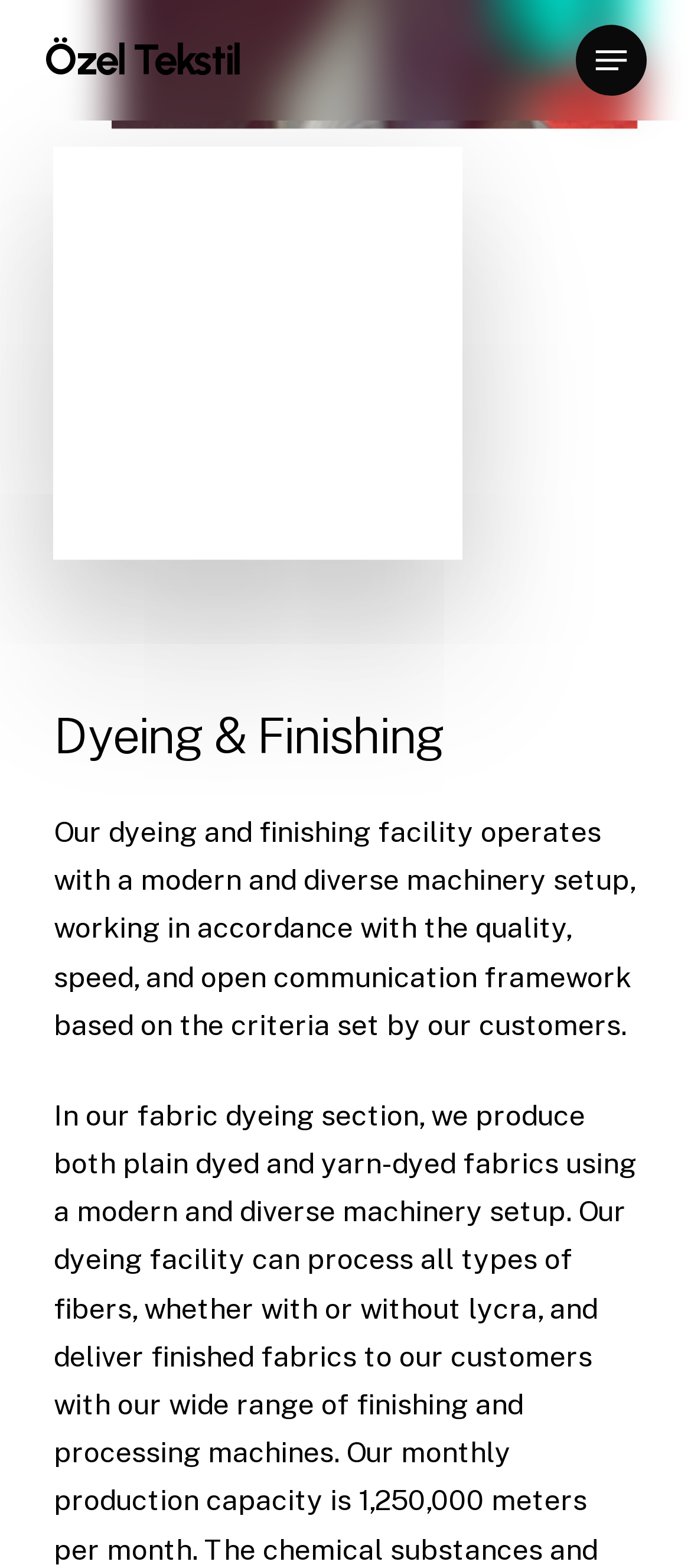Using the provided element description: "Menu", identify the bounding box coordinates. The coordinates should be four floats between 0 and 1 in the order [left, top, right, bottom].

[0.833, 0.027, 0.936, 0.05]